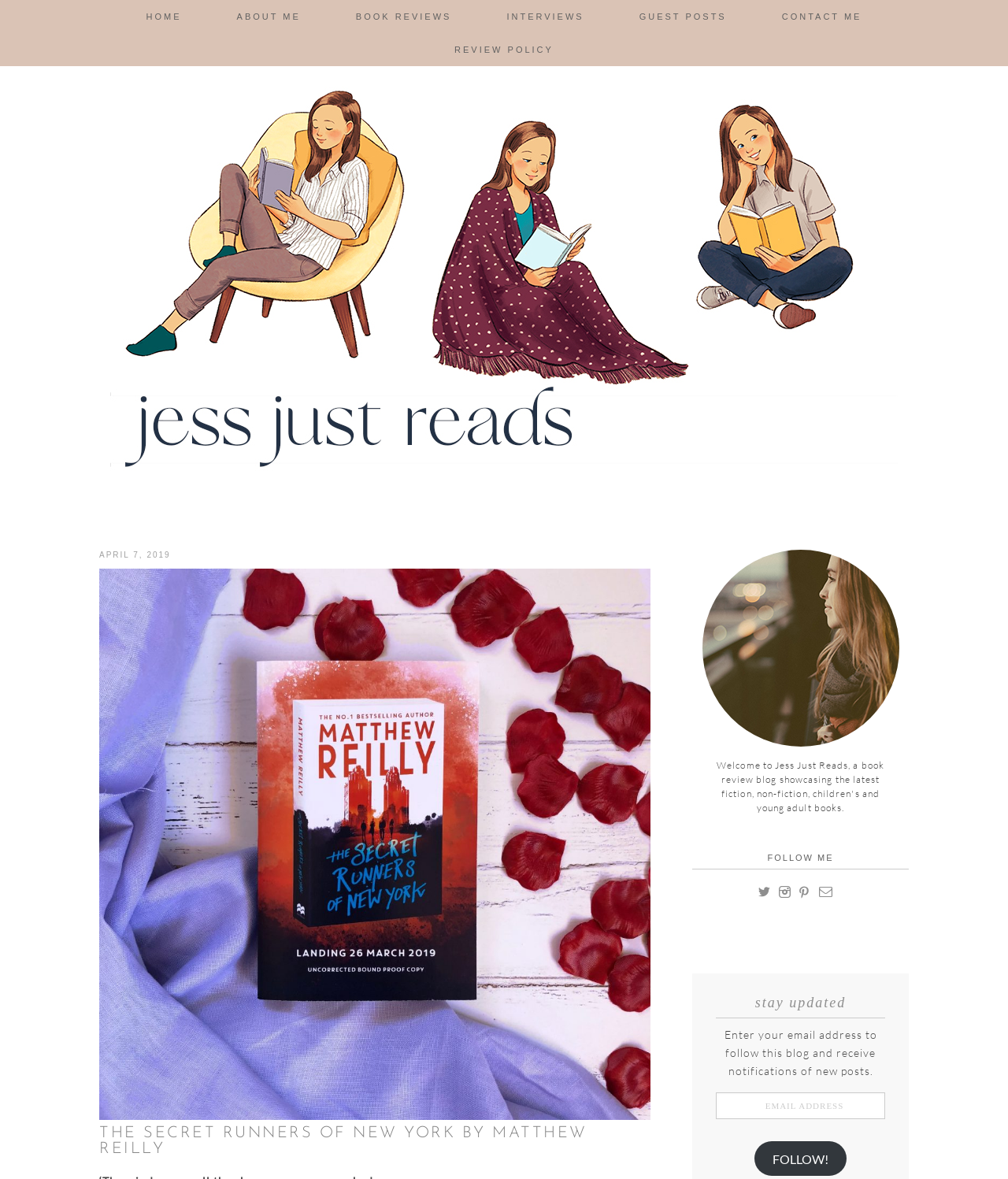What is the name of the blog?
Please use the visual content to give a single word or phrase answer.

JESS JUST READS